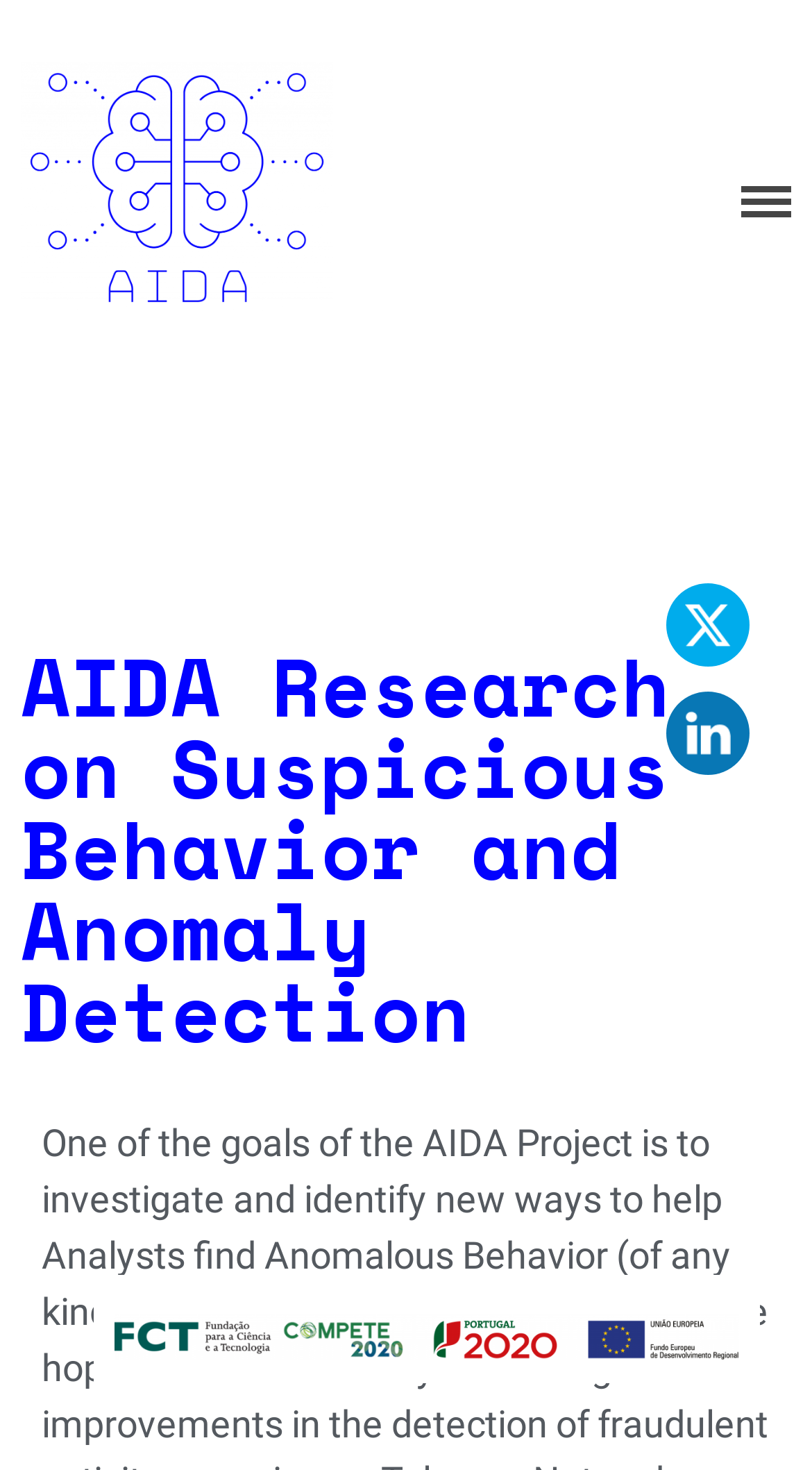Please provide a detailed answer to the question below by examining the image:
What social media platform is linked on the webpage?

On the right side of the webpage, there is a link to a social media platform, which is represented by an image of a bird. This image is commonly associated with Twitter, so we can conclude that the linked social media platform is Twitter.